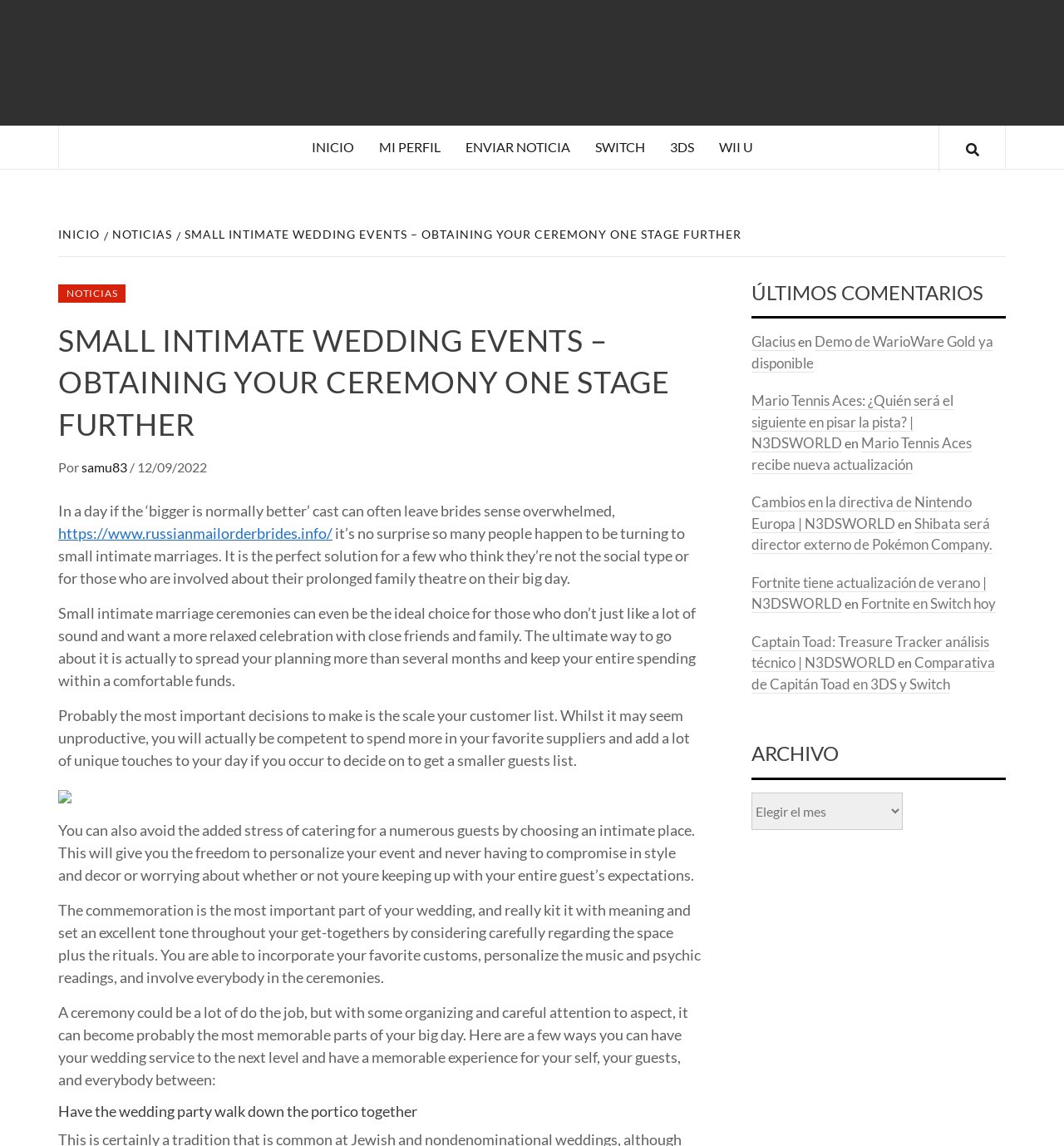Extract the main heading text from the webpage.

SMALL INTIMATE WEDDING EVENTS – OBTAINING YOUR CEREMONY ONE STAGE FURTHER